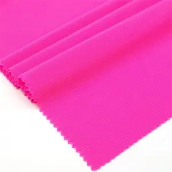Give an in-depth summary of the scene depicted in the image.

The image showcases a vibrant, deep pink fabric, specifically identified as "Nylon spandex power mesh tulle fabric." This textile features a delicate, airy texture along with subtle stretch, making it ideal for a range of applications including dancewear, sports apparel, and various fashion projects. The fabric is neatly folded, allowing a glimpse of its high-quality weave and smooth surface. Its lively coloration adds a pop of brightness, suggesting its versatility for both casual and formal garment designs.